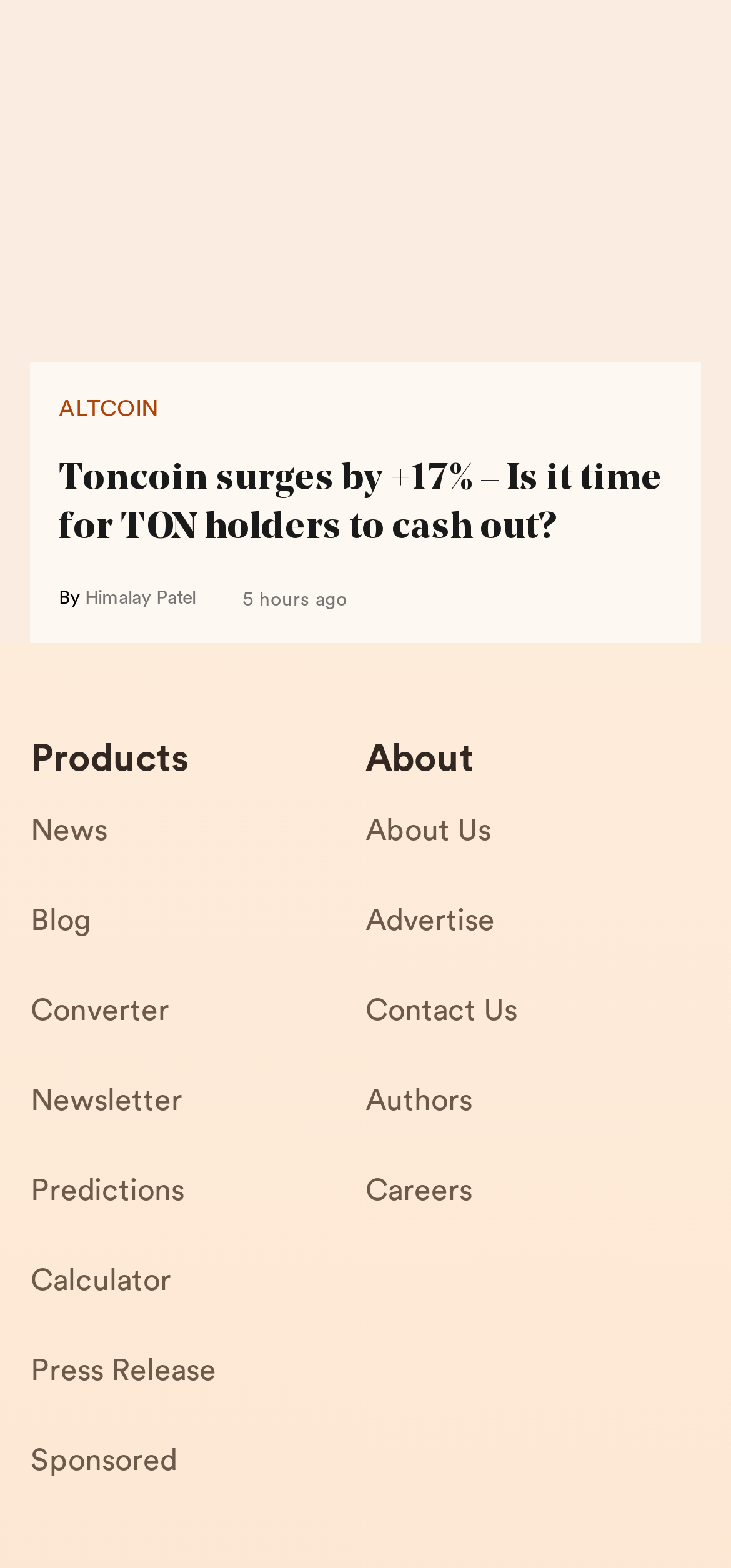Who is the author of the article?
Please use the image to deliver a detailed and complete answer.

I found the author's name by looking at the link 'Himalay Patel' which is next to the text 'By' and '5 hours ago'.